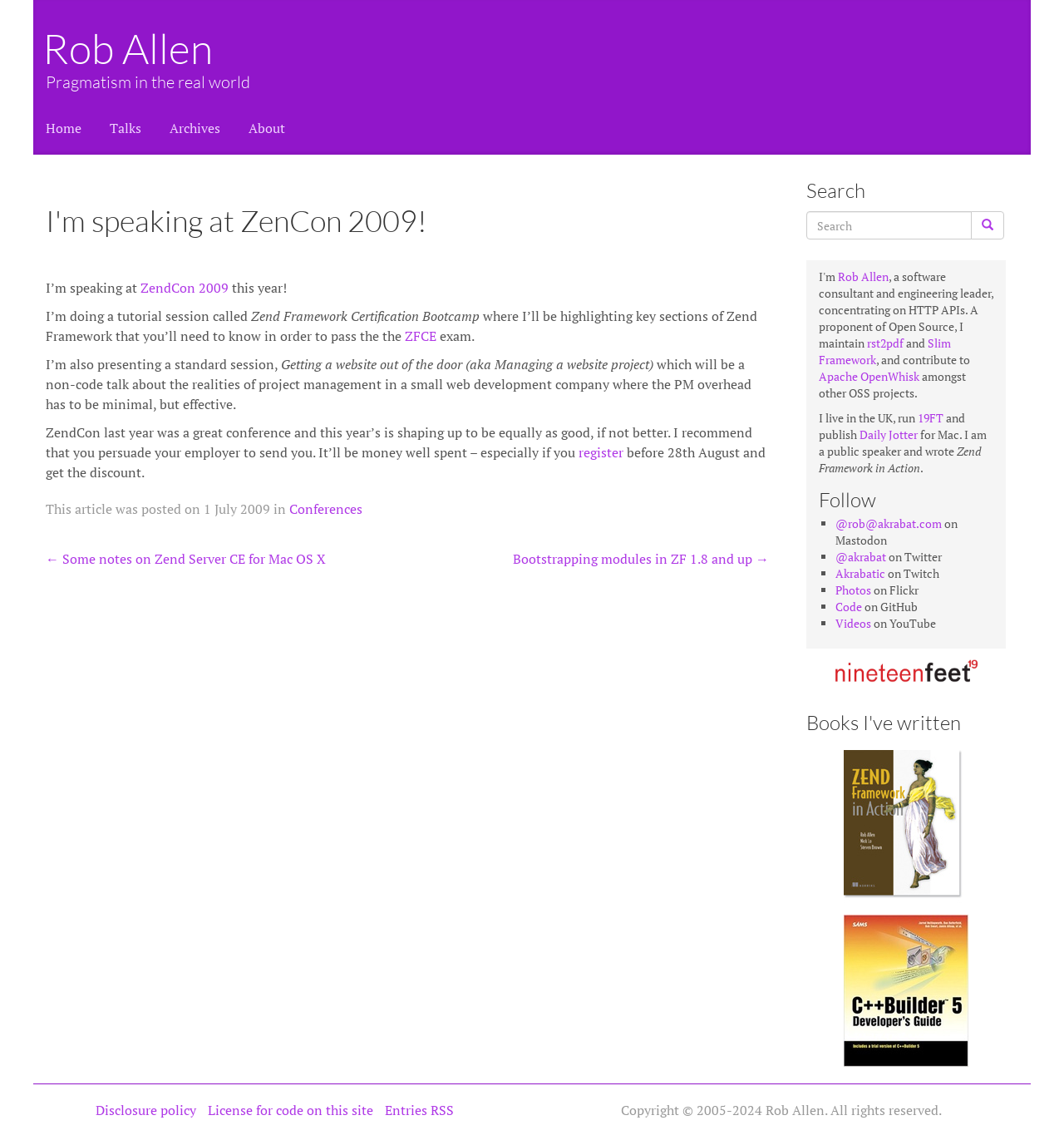Use one word or a short phrase to answer the question provided: 
What is the name of the conference?

ZendCon 2009